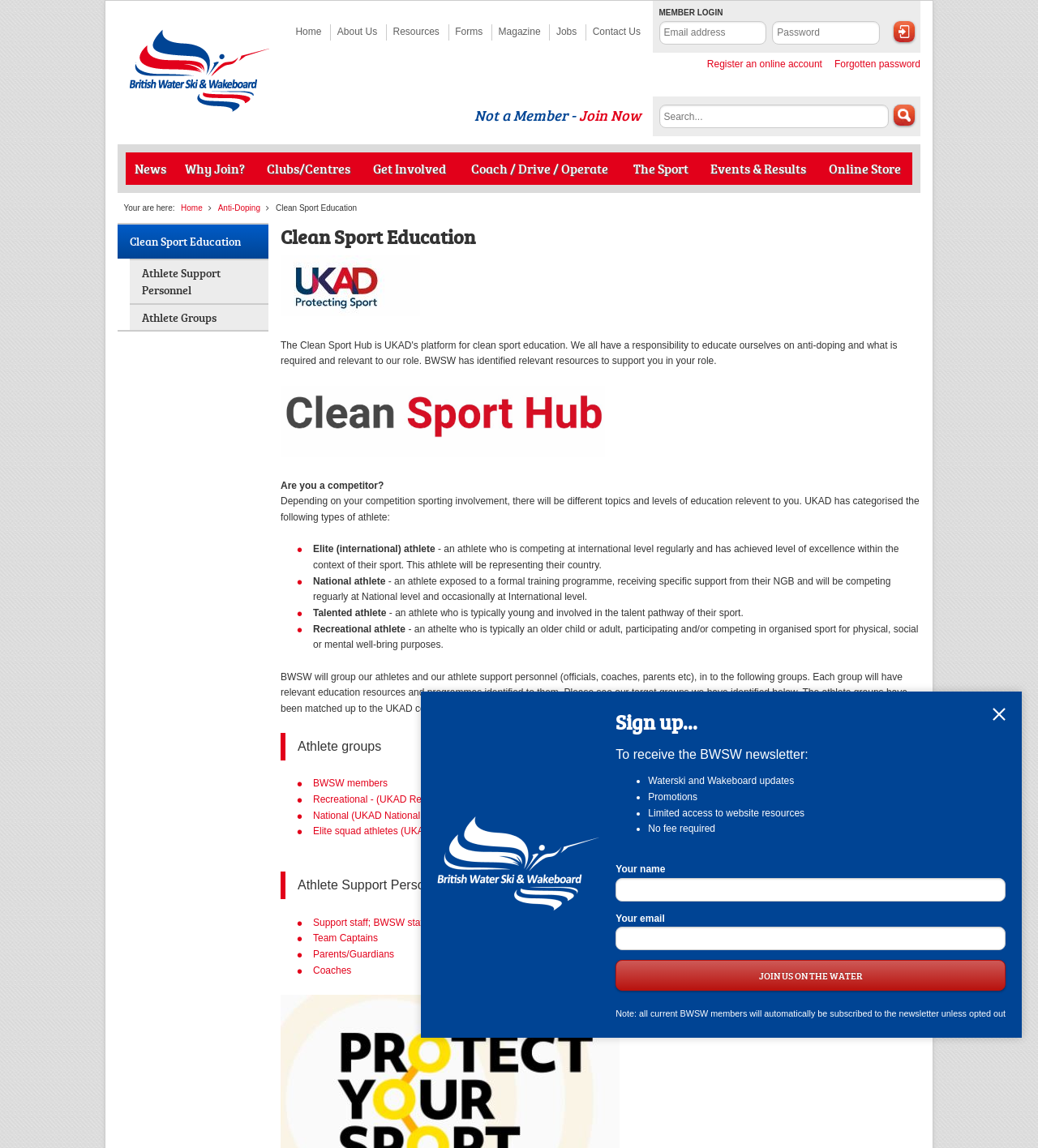Describe the webpage meticulously, covering all significant aspects.

The webpage is about Clean Sport Education, specifically focused on British Water Ski and Wakeboard. At the top, there is a navigation menu with links to "Home", "About Us", "Resources", "Forms", "Magazine", "Jobs", and "Contact Us". Below this, there is a login section with a "MEMBER LOGIN" label, two text boxes, and a "Login" button. Additionally, there are links to "Forgotten password" and "Register an online account".

On the left side, there is a table of contents with links to various sections, including "News", "Why Join?", "Clubs/Centres", "Get Involved", "Coach / Drive / Operate", "The Sport", "Events & Results", and "Online Store". Above this, there is a "Your are here:" heading with a link to "Home" and "Anti-Doping".

The main content of the page is about Clean Sport Education, with a heading and an image of the UKAD logo. There is a paragraph explaining that the education is categorized based on the athlete's level of involvement, with different topics and levels of education relevant to each group. The page then lists the different types of athletes, including Elite, National, Talented, and Recreational athletes, with descriptions for each.

Below this, there is a section about BWSW's athlete groups, which are matched to the UKAD competitor categories. The groups include BWSW members, Recreational, National, and Elite squad athletes. There is also a section about Athlete Support Personnel, including support staff, team captains, parents/guardians, and coaches.

At the bottom of the page, there is a complementary section with a sign-up form to receive the BWSW newsletter, which includes updates on Waterski and Wakeboard, promotions, and limited access to website resources, all without a fee.